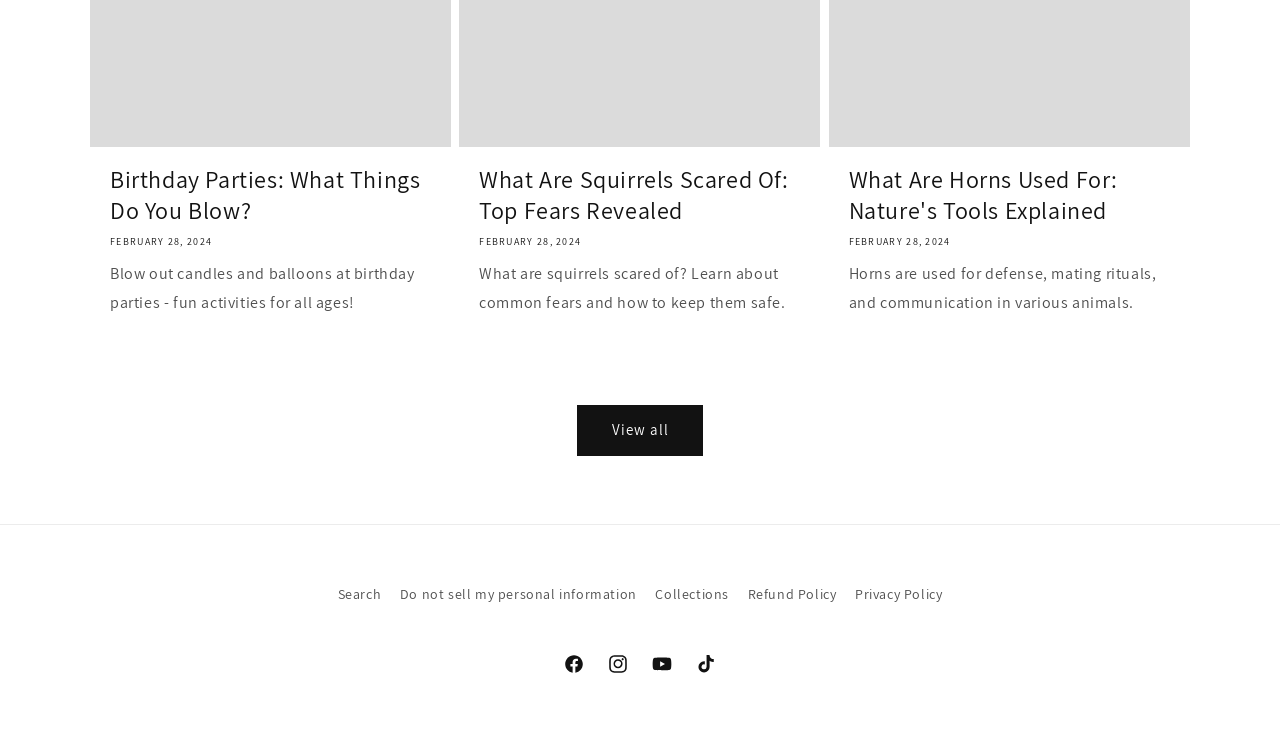How many social media links are present?
Using the visual information, answer the question in a single word or phrase.

4